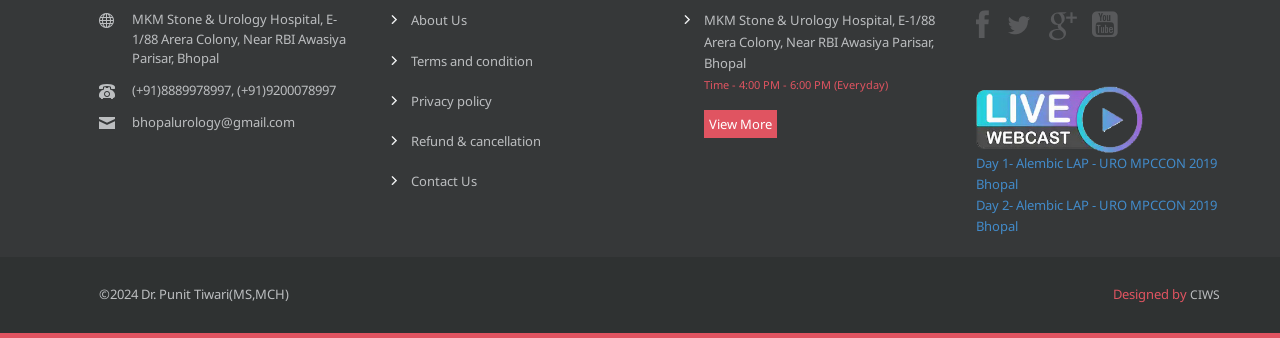What is the hospital's address?
Please respond to the question with as much detail as possible.

The hospital's address is mentioned at the top of the webpage, which is E-1/88 Arera Colony, Near RBI Awasiya Parisar, Bhopal.